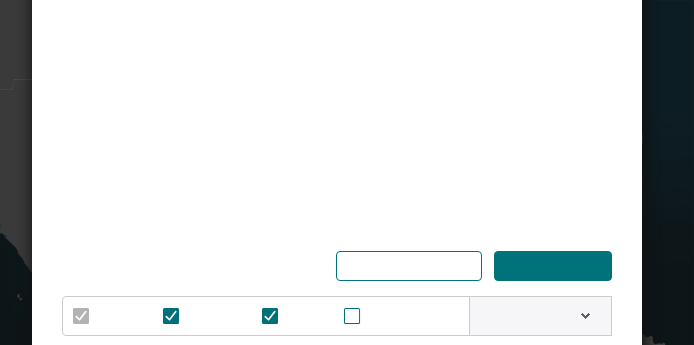What is the context of the map?
Observe the image and answer the question with a one-word or short phrase response.

Hurricane Dorian's impact on the Bahamas